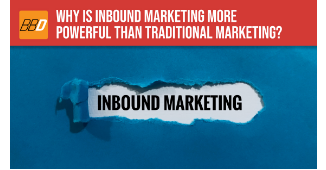Give a one-word or one-phrase response to the question: 
What is the question posed by the red banner?

WHY IS INBOUND MARKETING MORE POWERFUL THAN TRADITIONAL MARKETING?